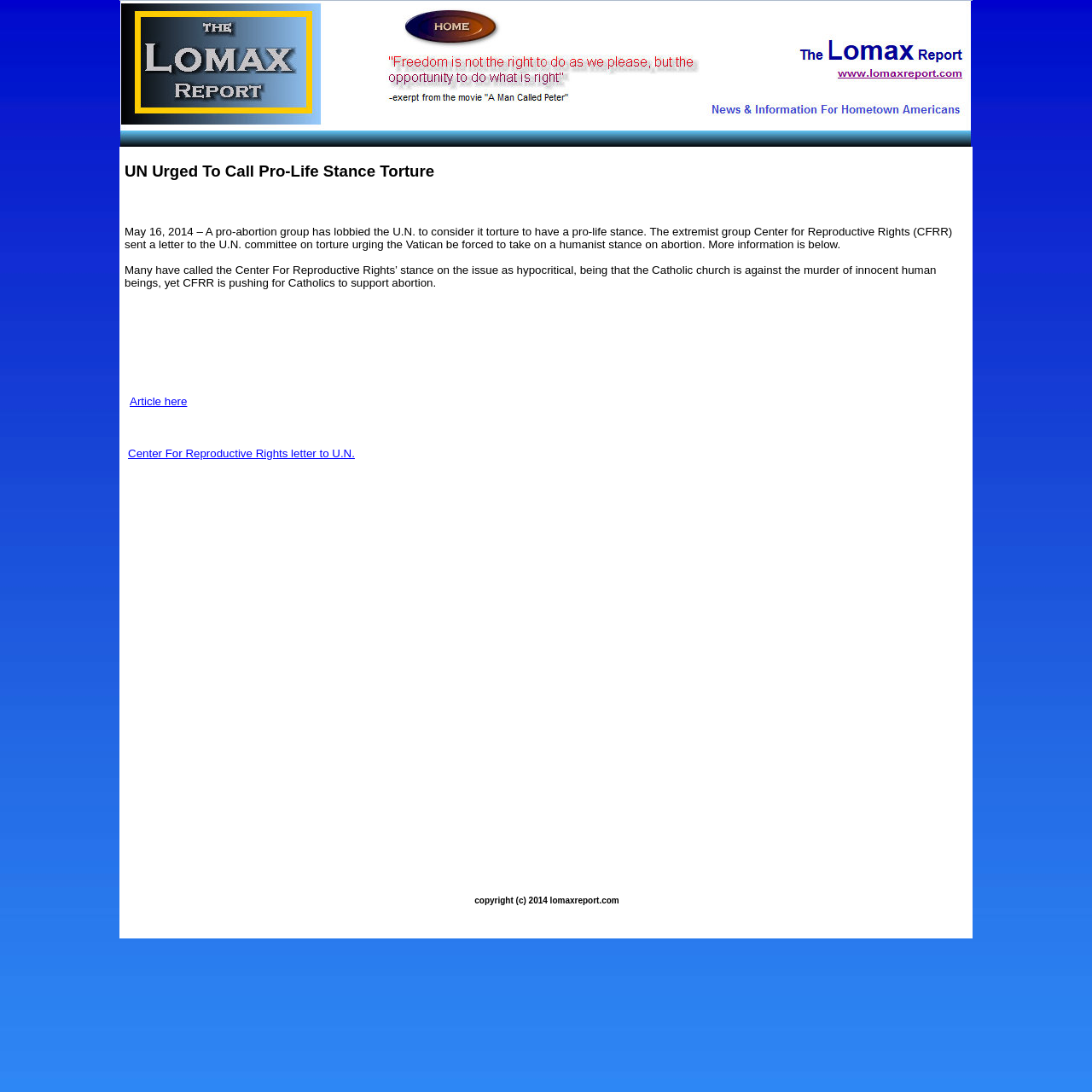What is the topic of the article?
Refer to the image and provide a detailed answer to the question.

Based on the heading 'UN Urged To Call Pro-Life Stance Torture' and the text 'A pro-abortion group has lobbied the U.N. to consider it torture to have a pro-life stance', it can be inferred that the topic of the article is the pro-life stance.